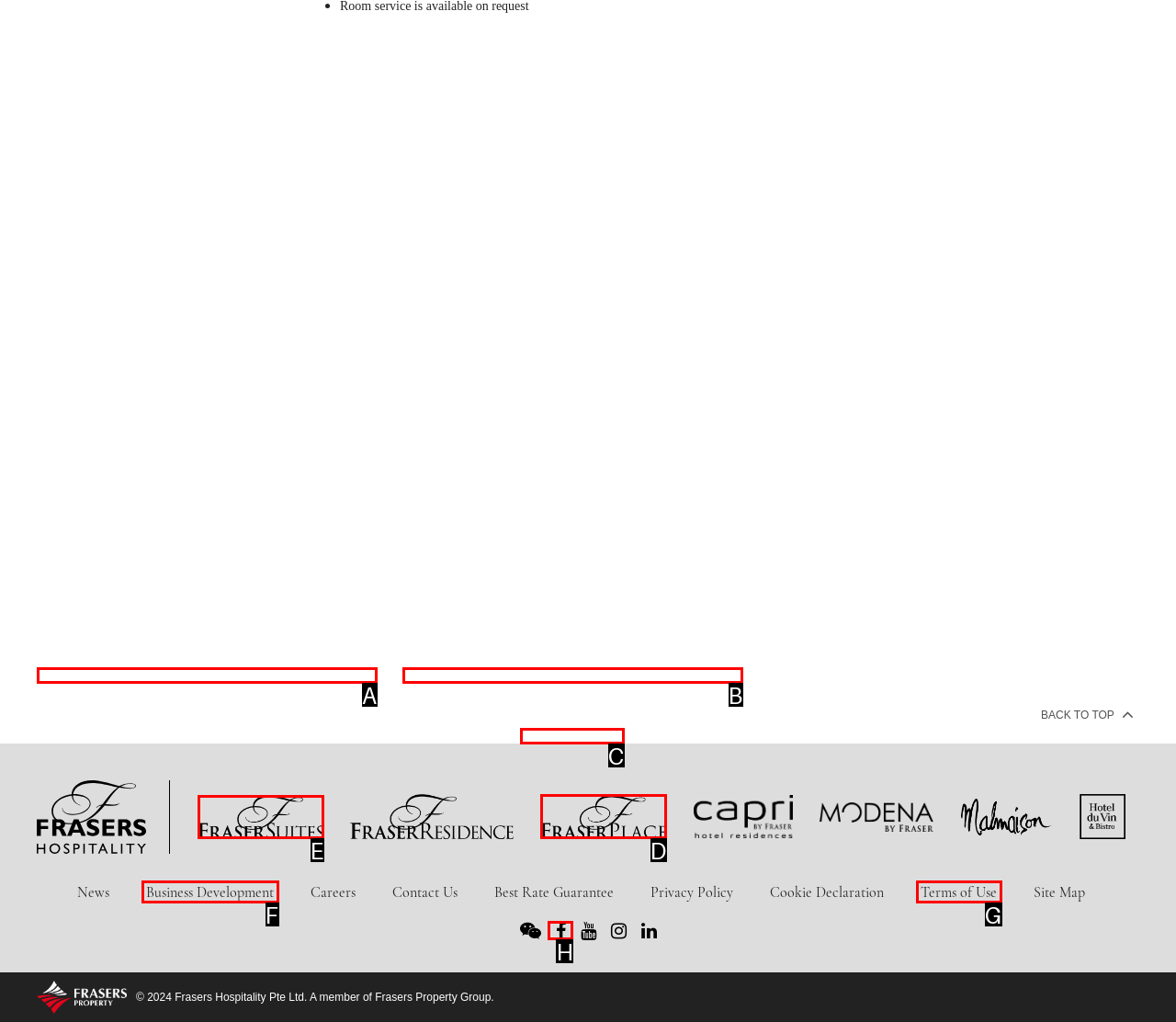To complete the task: View Frasers Suites, which option should I click? Answer with the appropriate letter from the provided choices.

E